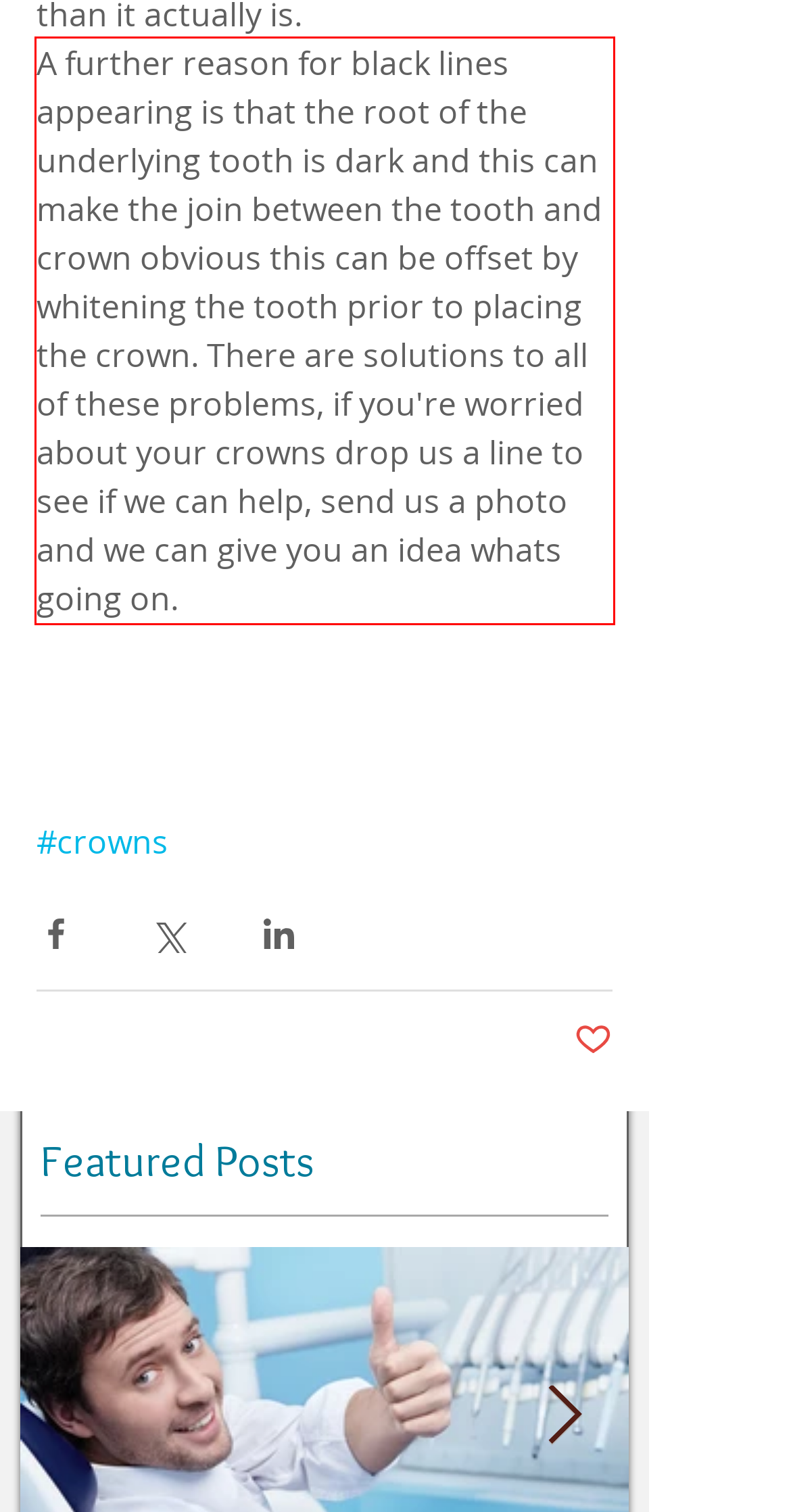Identify the text inside the red bounding box in the provided webpage screenshot and transcribe it.

A further reason for black lines appearing is that the root of the underlying tooth is dark and this can make the join between the tooth and crown obvious this can be offset by whitening the tooth prior to placing the crown. There are solutions to all of these problems, if you're worried about your crowns drop us a line to see if we can help, send us a photo and we can give you an idea whats going on.